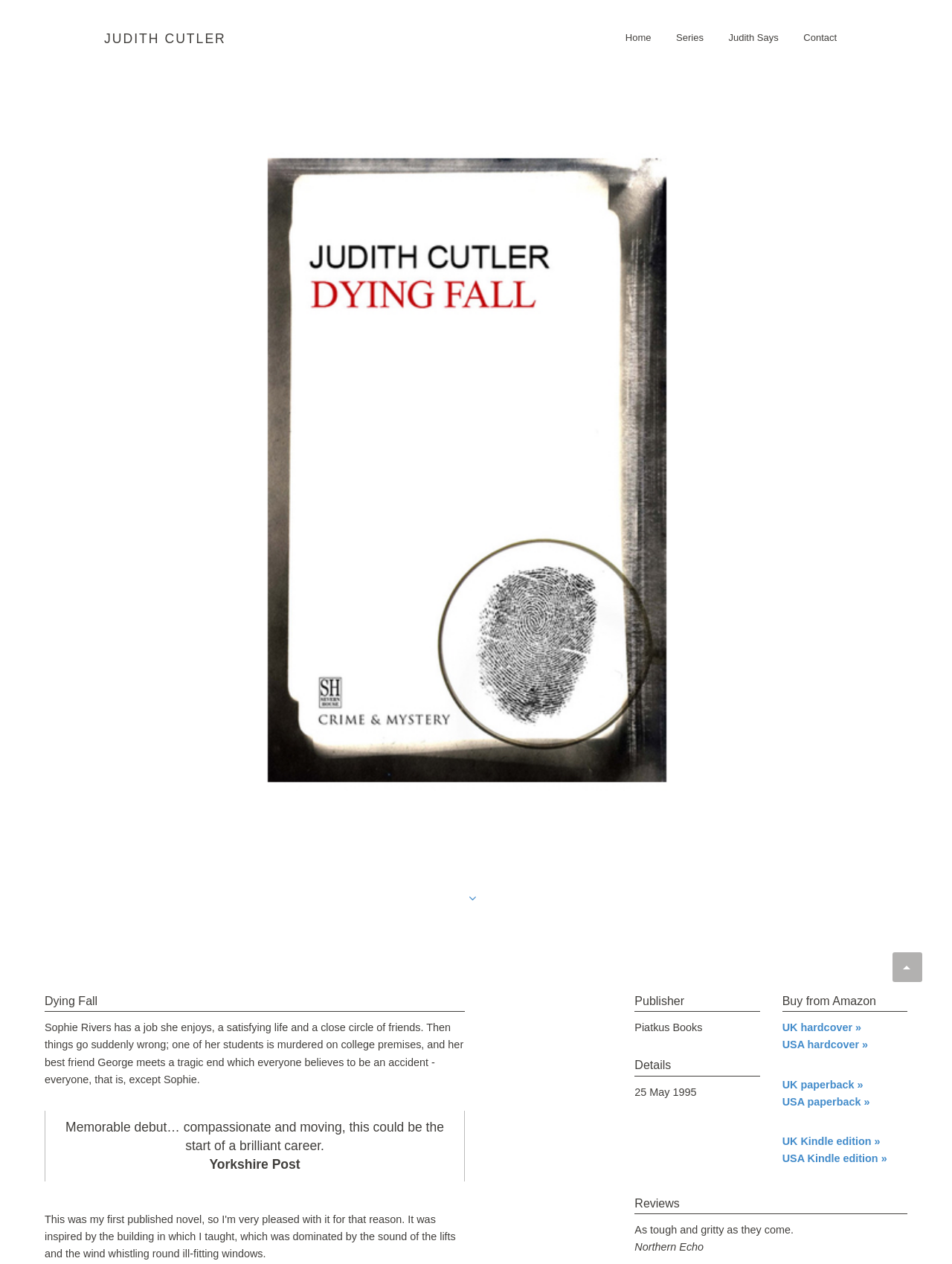Find the bounding box coordinates for the area that should be clicked to accomplish the instruction: "Visit the 'Series' page".

[0.706, 0.026, 0.751, 0.043]